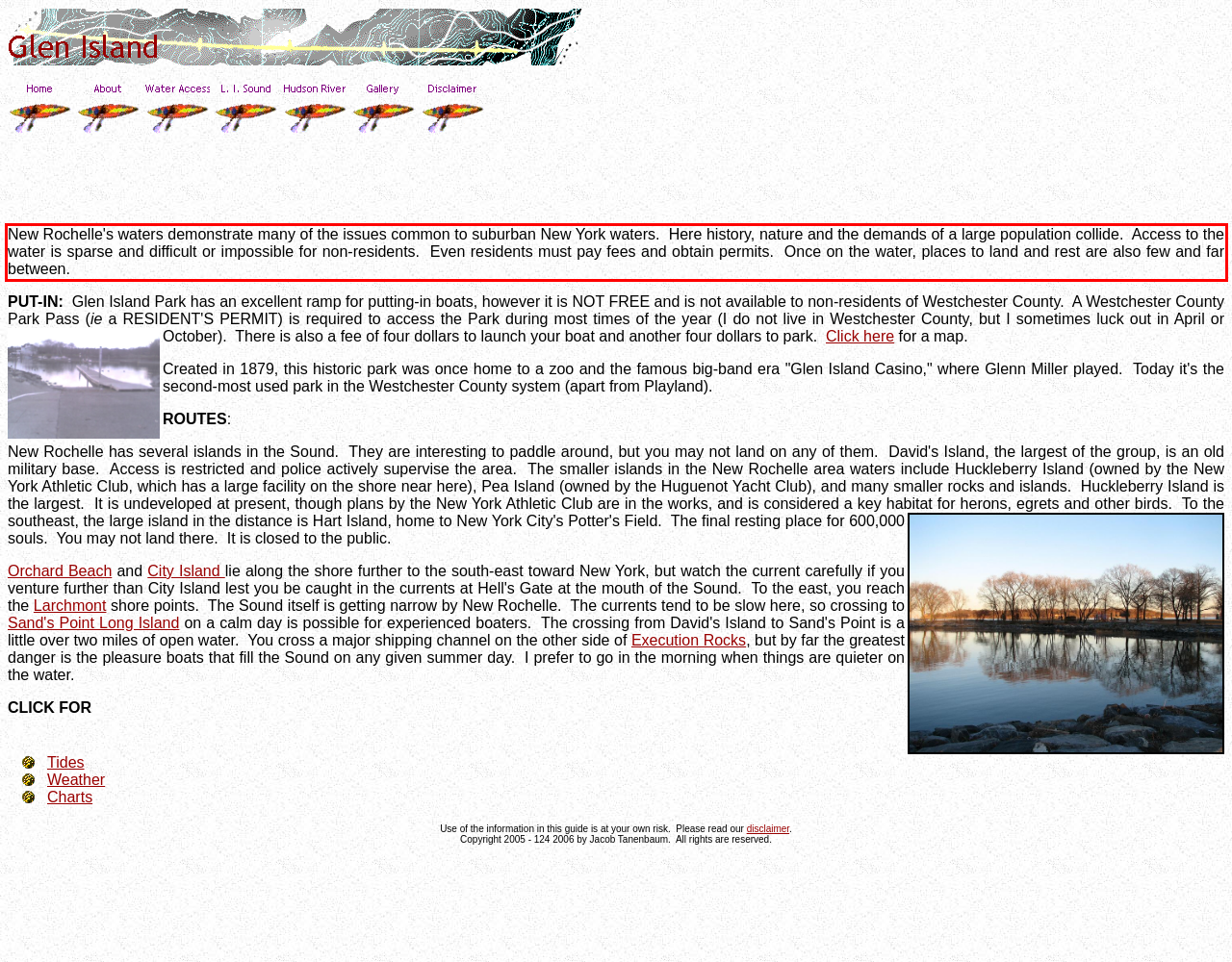Using the webpage screenshot, recognize and capture the text within the red bounding box.

New Rochelle's waters demonstrate many of the issues common to suburban New York waters. Here history, nature and the demands of a large population collide. Access to the water is sparse and difficult or impossible for non-residents. Even residents must pay fees and obtain permits. Once on the water, places to land and rest are also few and far between.